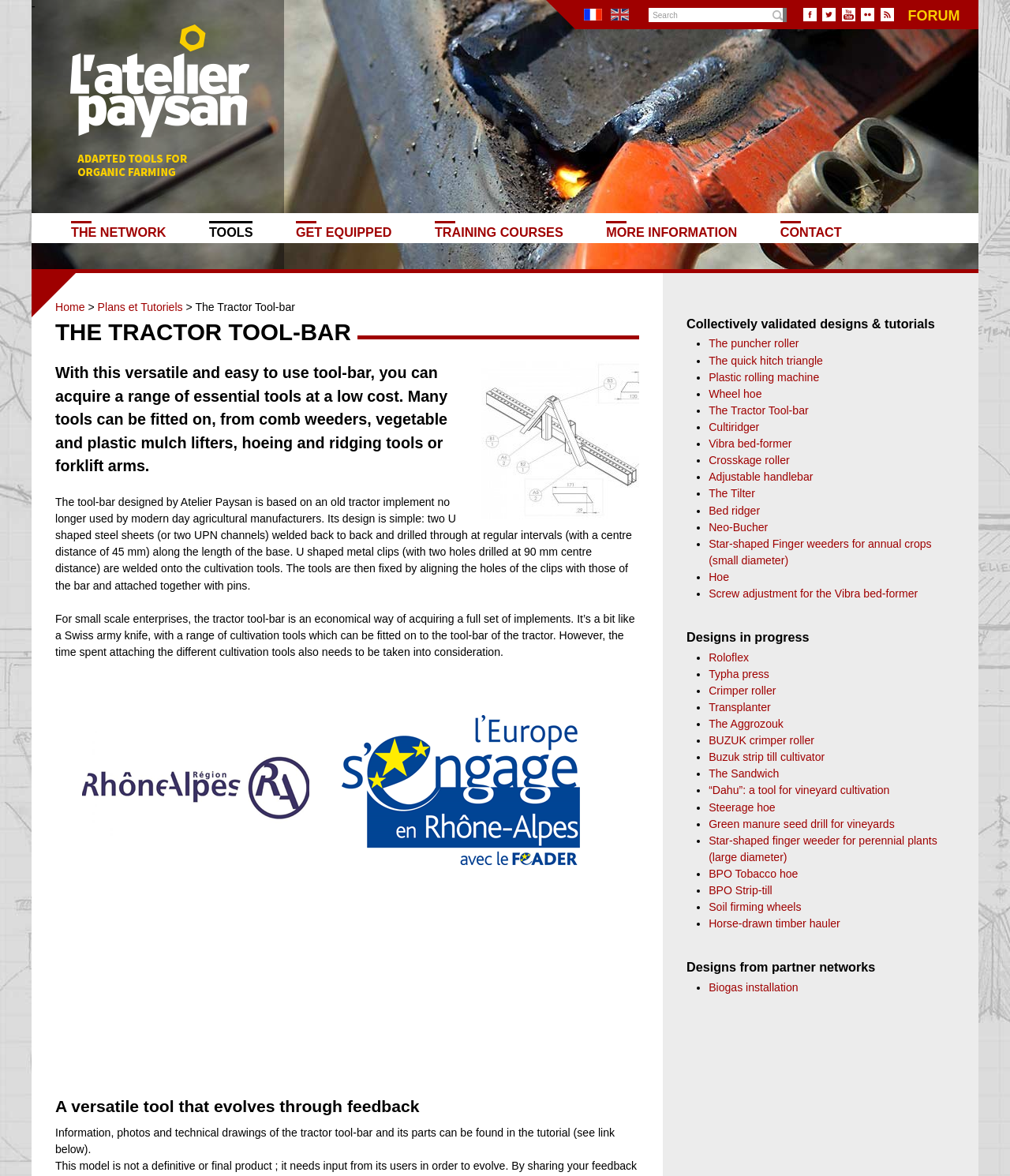Please determine the bounding box coordinates for the element with the description: "Biogas installation".

[0.702, 0.834, 0.79, 0.845]